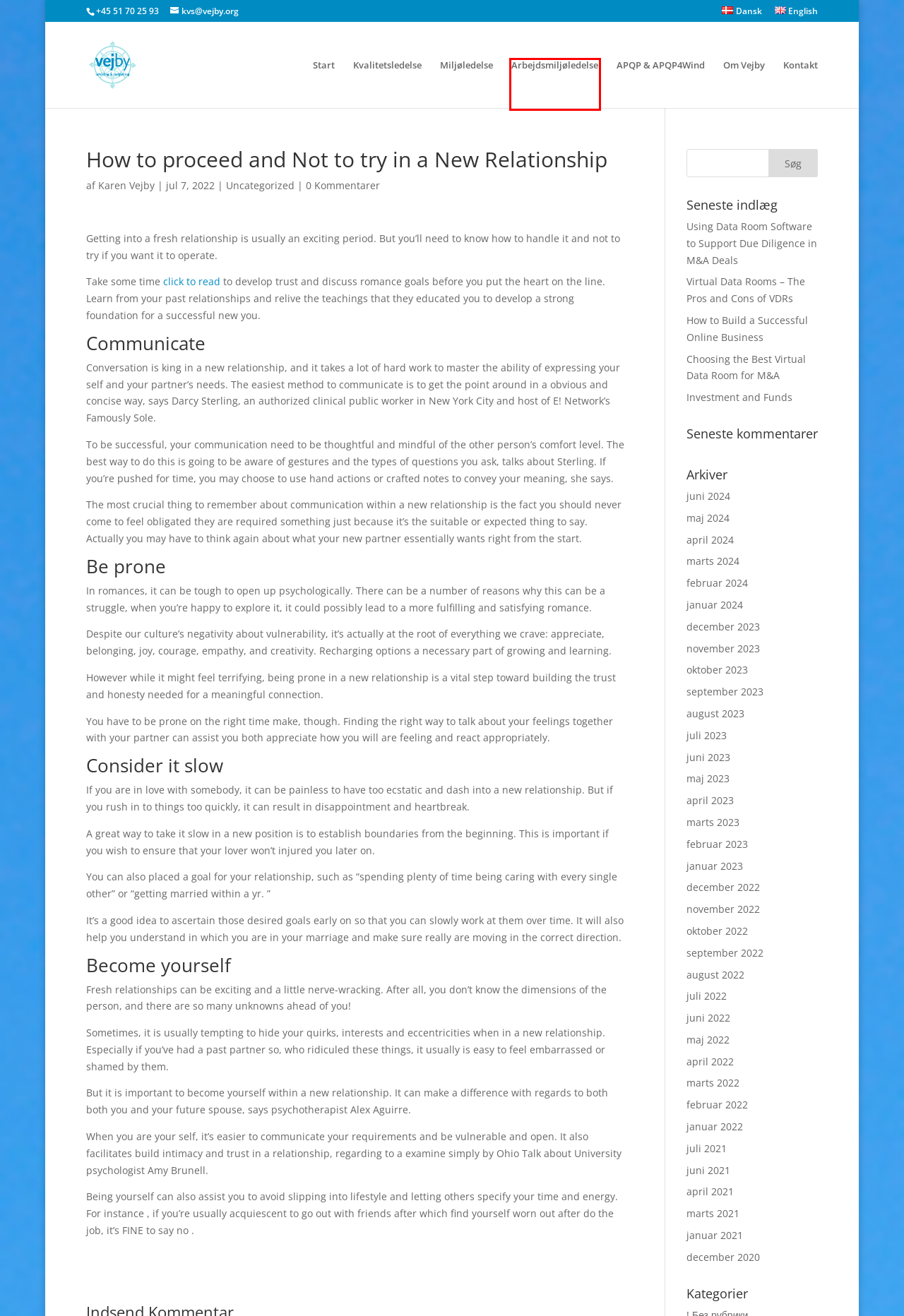Examine the screenshot of a webpage with a red bounding box around an element. Then, select the webpage description that best represents the new page after clicking the highlighted element. Here are the descriptions:
A. Arbejdsmiljøledelse | Vejby
B. APQP & APQP4Wind | Vejby
C. Uncategorized | Vejby
D. Karen Vejby | Vejby
E. Investment and Funds | Vejby
F. Virtual Data Rooms – The Pros and Cons of VDRs | Vejby
G. Vejby | Development and Consulting
H. Using Data Room Software to Support Due Diligence in M&A Deals | Vejby

A